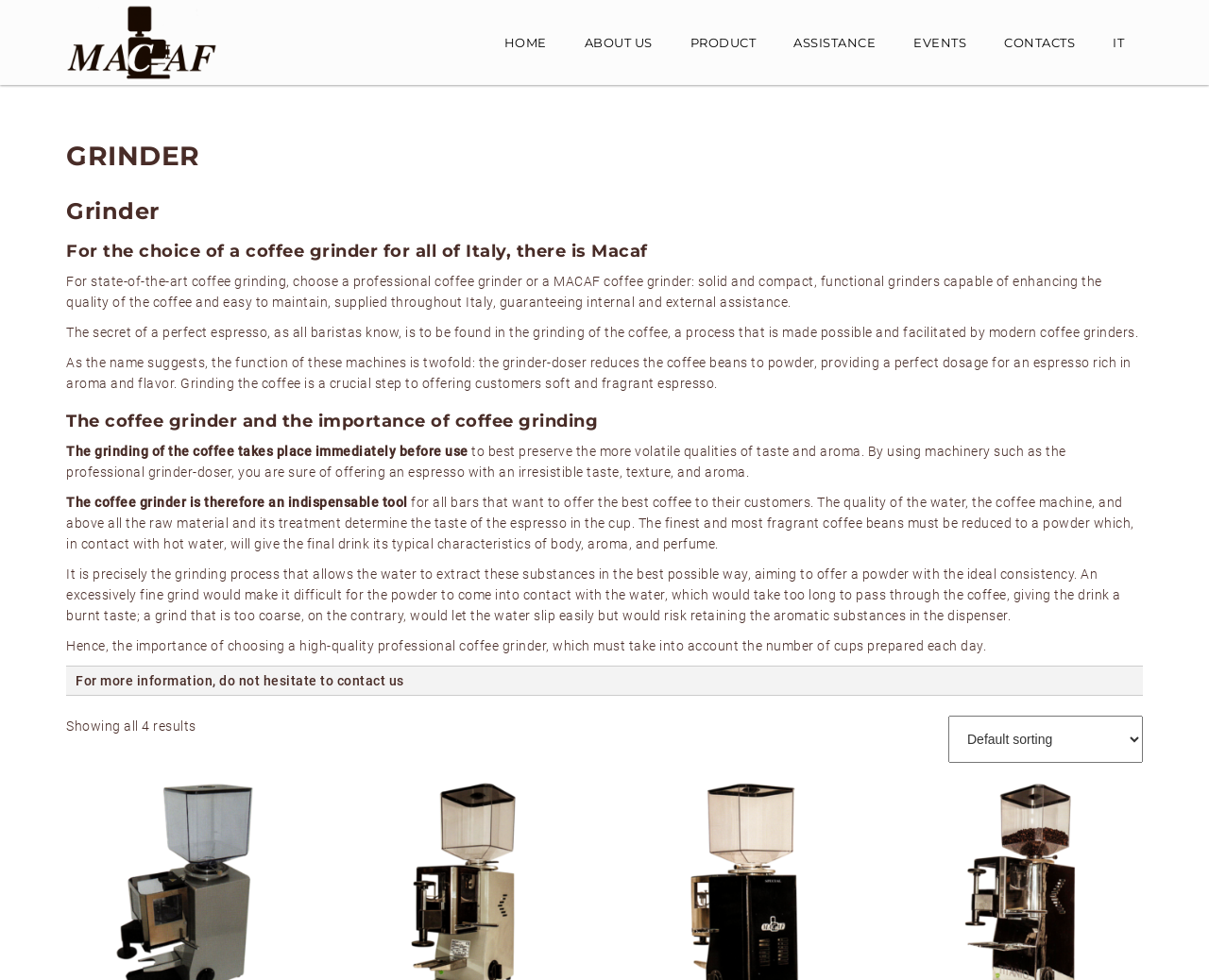Using the provided element description: "About us", identify the bounding box coordinates. The coordinates should be four floats between 0 and 1 in the order [left, top, right, bottom].

[0.483, 0.035, 0.539, 0.056]